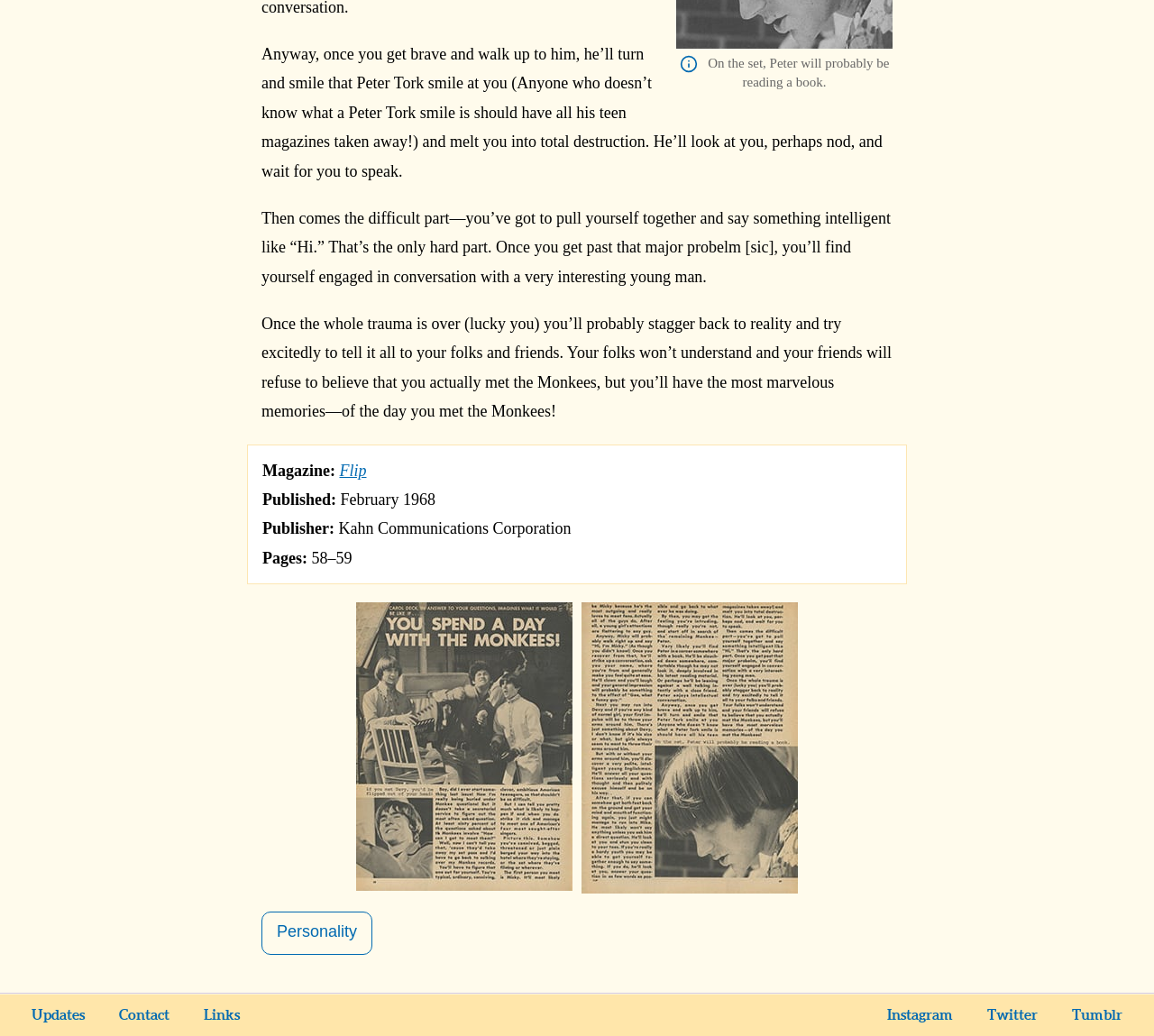What is the published date of the magazine?
Observe the image and answer the question with a one-word or short phrase response.

February 1968